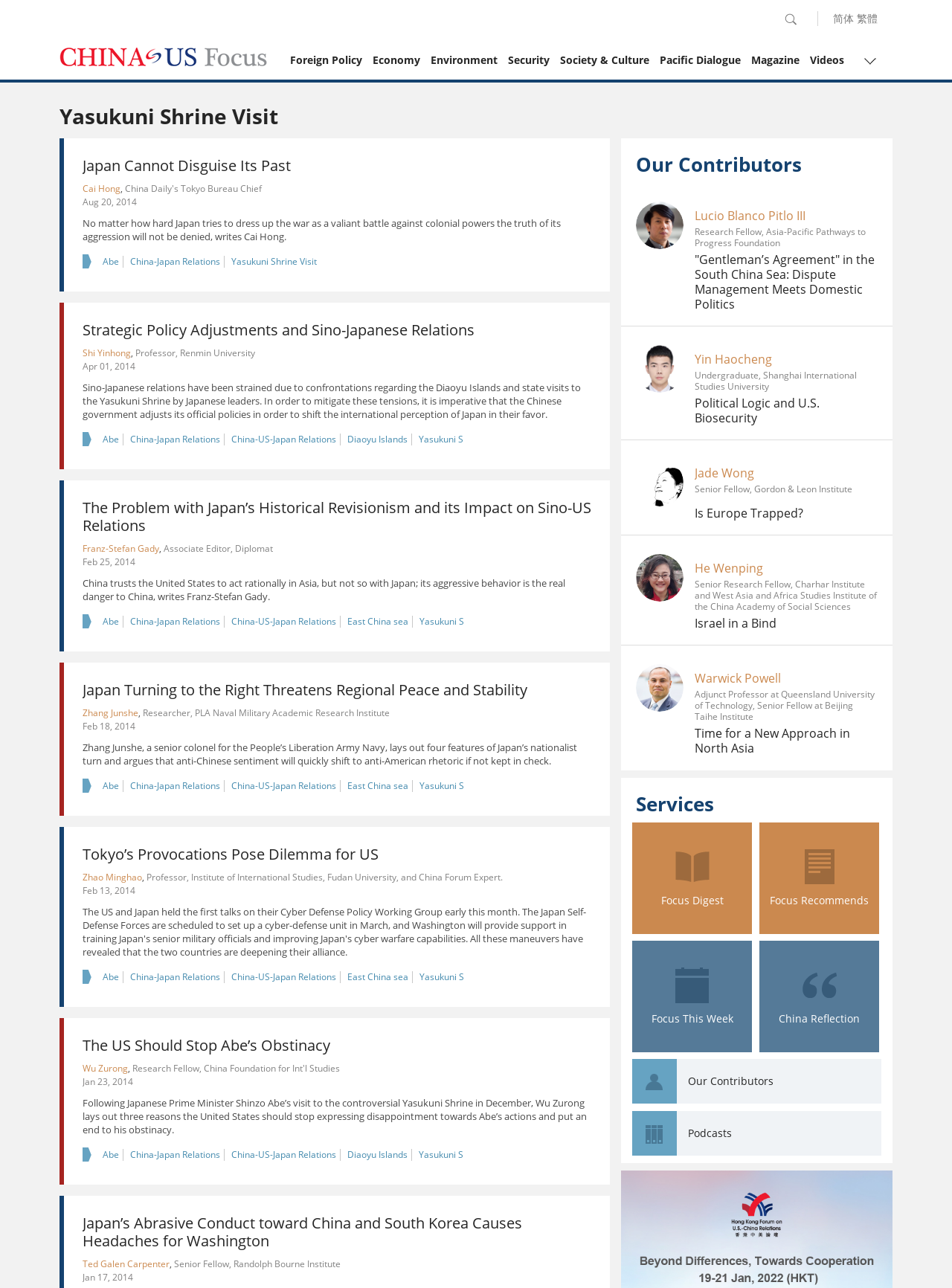What is the name of the organization where Ted Galen Carpenter is a senior fellow?
Answer the question with a single word or phrase by looking at the picture.

Randolph Bourne Institute